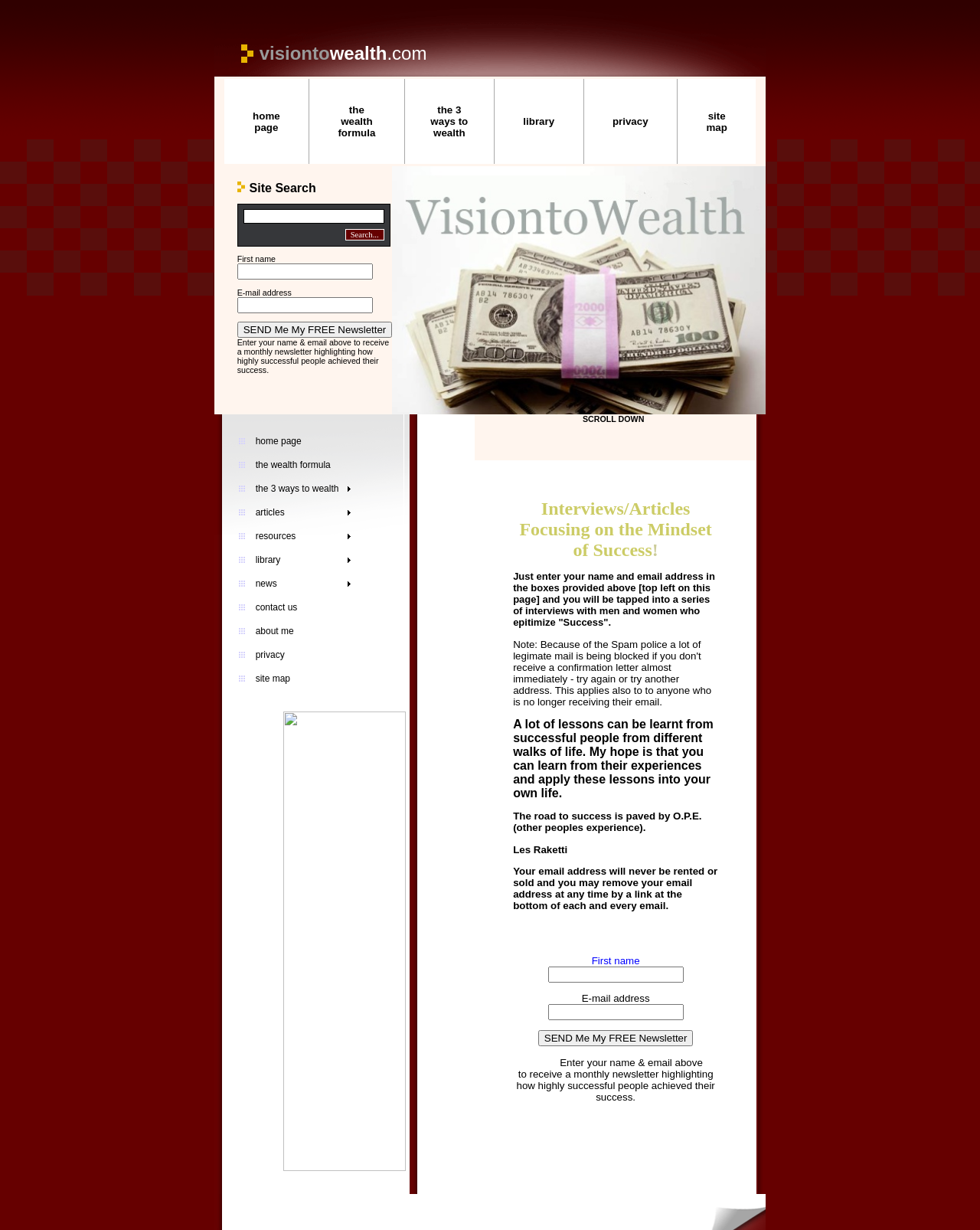Please provide the bounding box coordinates in the format (top-left x, top-left y, bottom-right x, bottom-right y). Remember, all values are floating point numbers between 0 and 1. What is the bounding box coordinate of the region described as: the wealth formula

[0.261, 0.374, 0.354, 0.382]